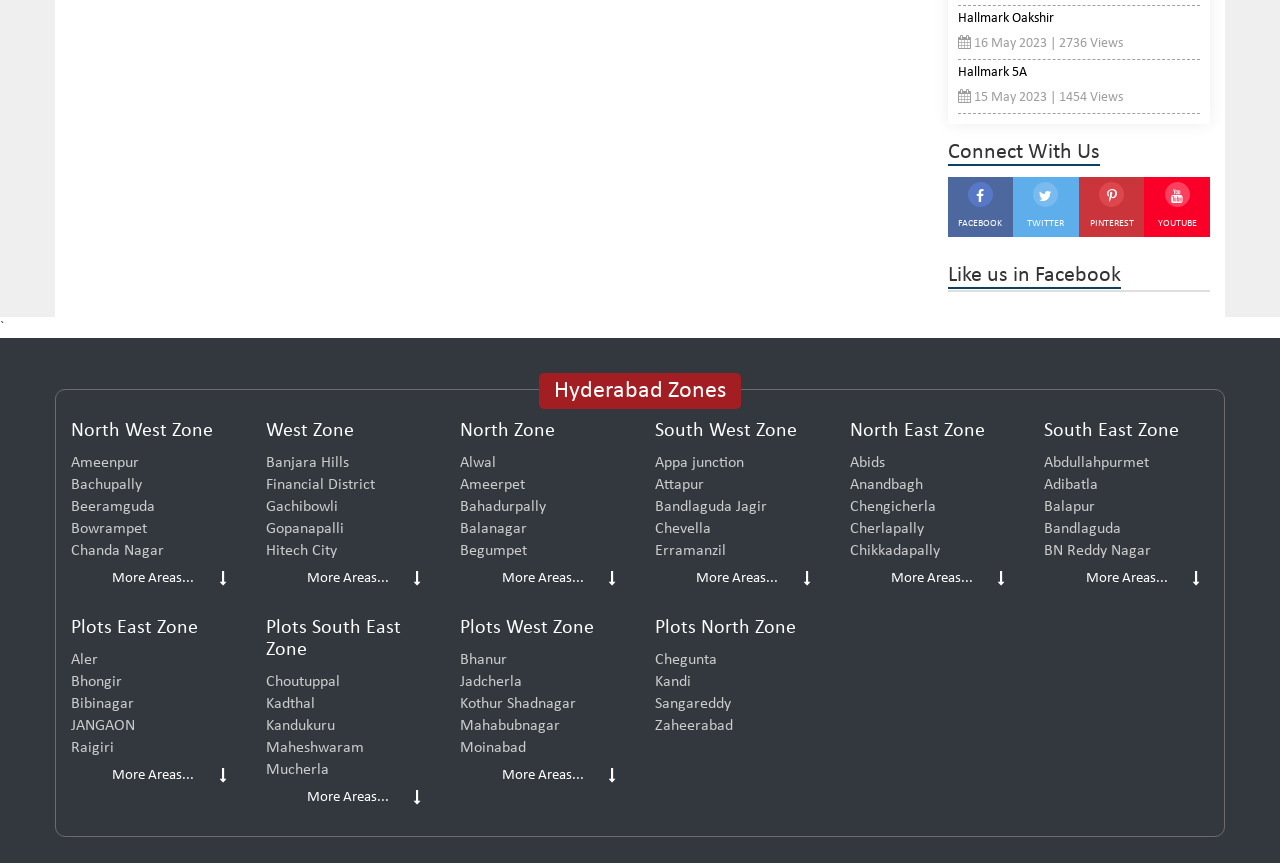Using the given description, provide the bounding box coordinates formatted as (top-left x, top-left y, bottom-right x, bottom-right y), with all values being floating point numbers between 0 and 1. Description: BN Reddy Nagar

[0.816, 0.626, 0.944, 0.652]